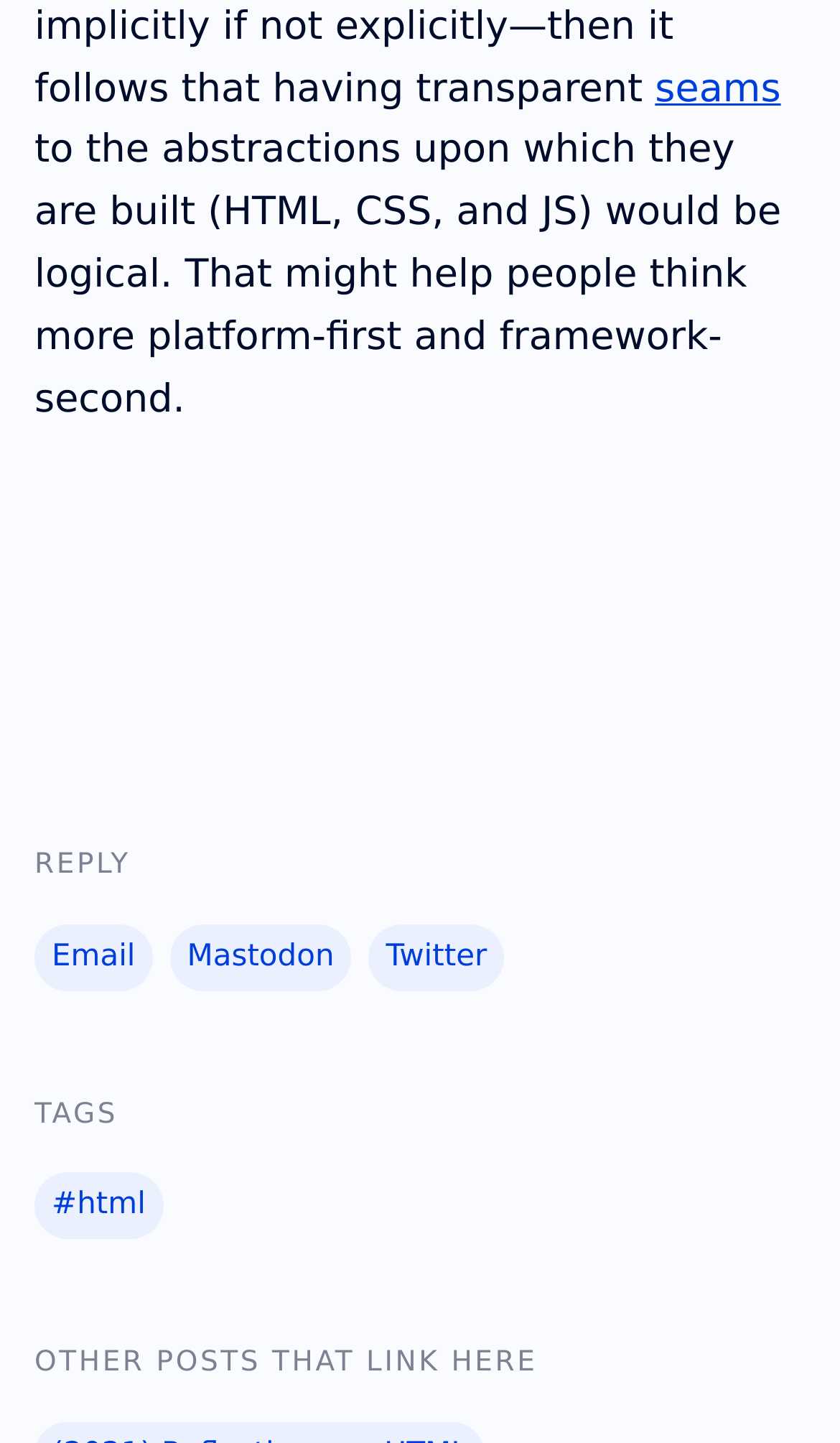How many social media platforms are mentioned?
Could you answer the question in a detailed manner, providing as much information as possible?

The social media platforms mentioned are Email, Mastodon, and Twitter, which are listed as links below the 'REPLY' heading.